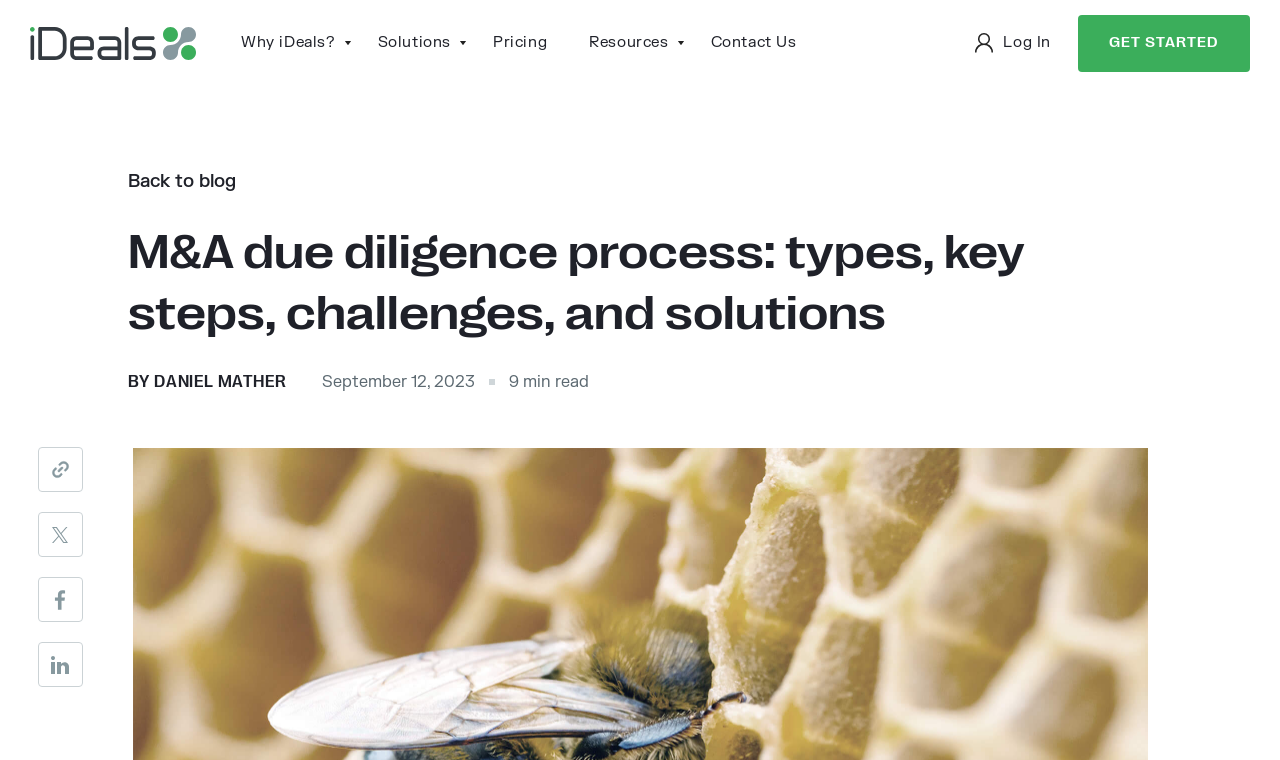Identify the bounding box coordinates of the element that should be clicked to fulfill this task: "Go to the 'Pricing' page". The coordinates should be provided as four float numbers between 0 and 1, i.e., [left, top, right, bottom].

[0.373, 0.025, 0.439, 0.088]